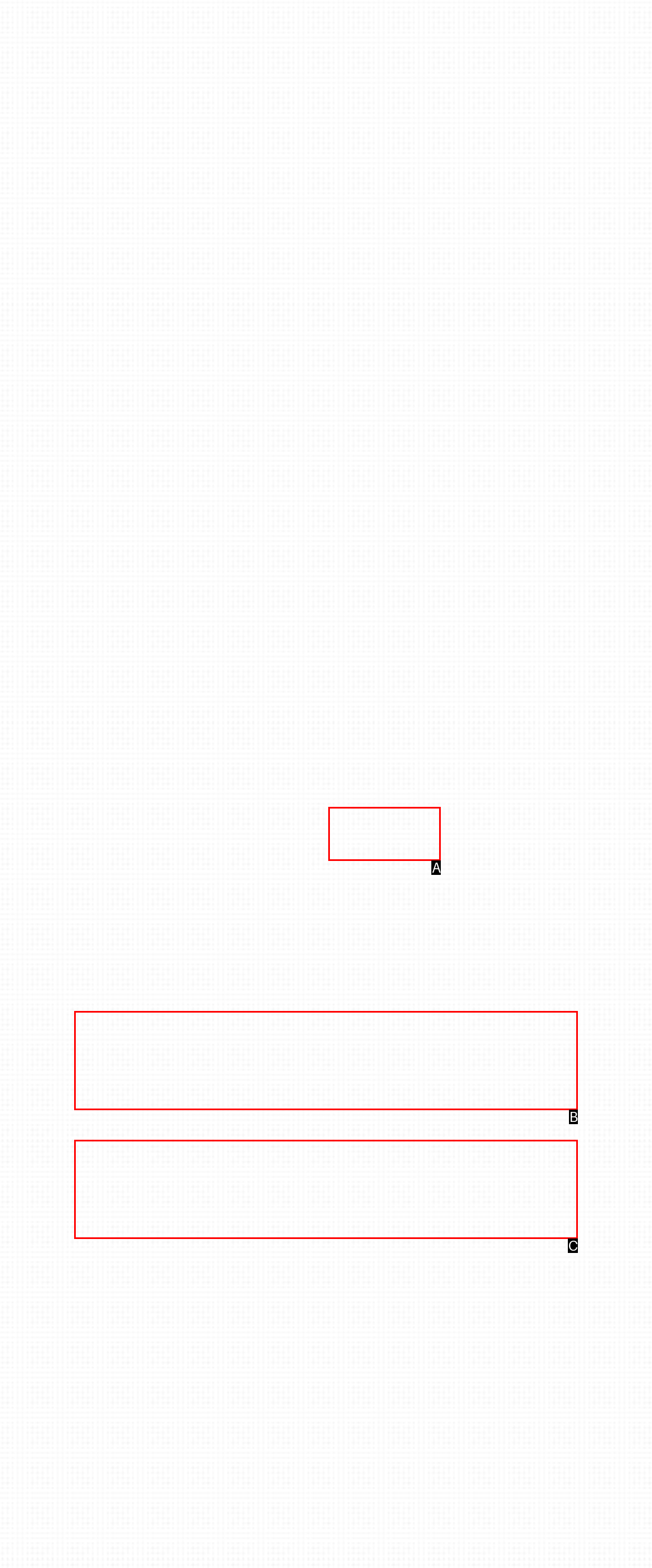Tell me which one HTML element best matches the description: name="et_pb_signup_email" placeholder="Email"
Answer with the option's letter from the given choices directly.

C